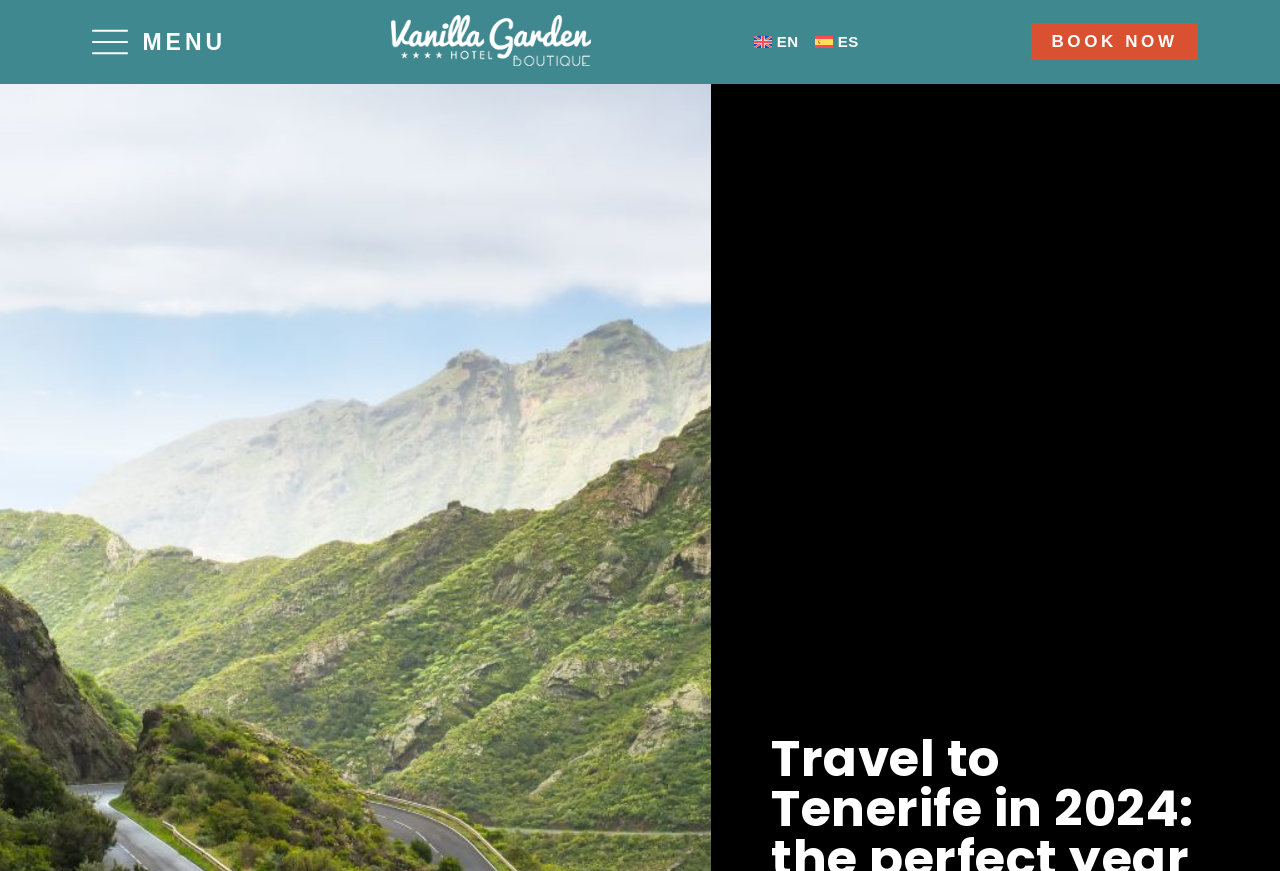Please find and provide the title of the webpage.

Travel to Tenerife in 2024: the perfect year to discover the island